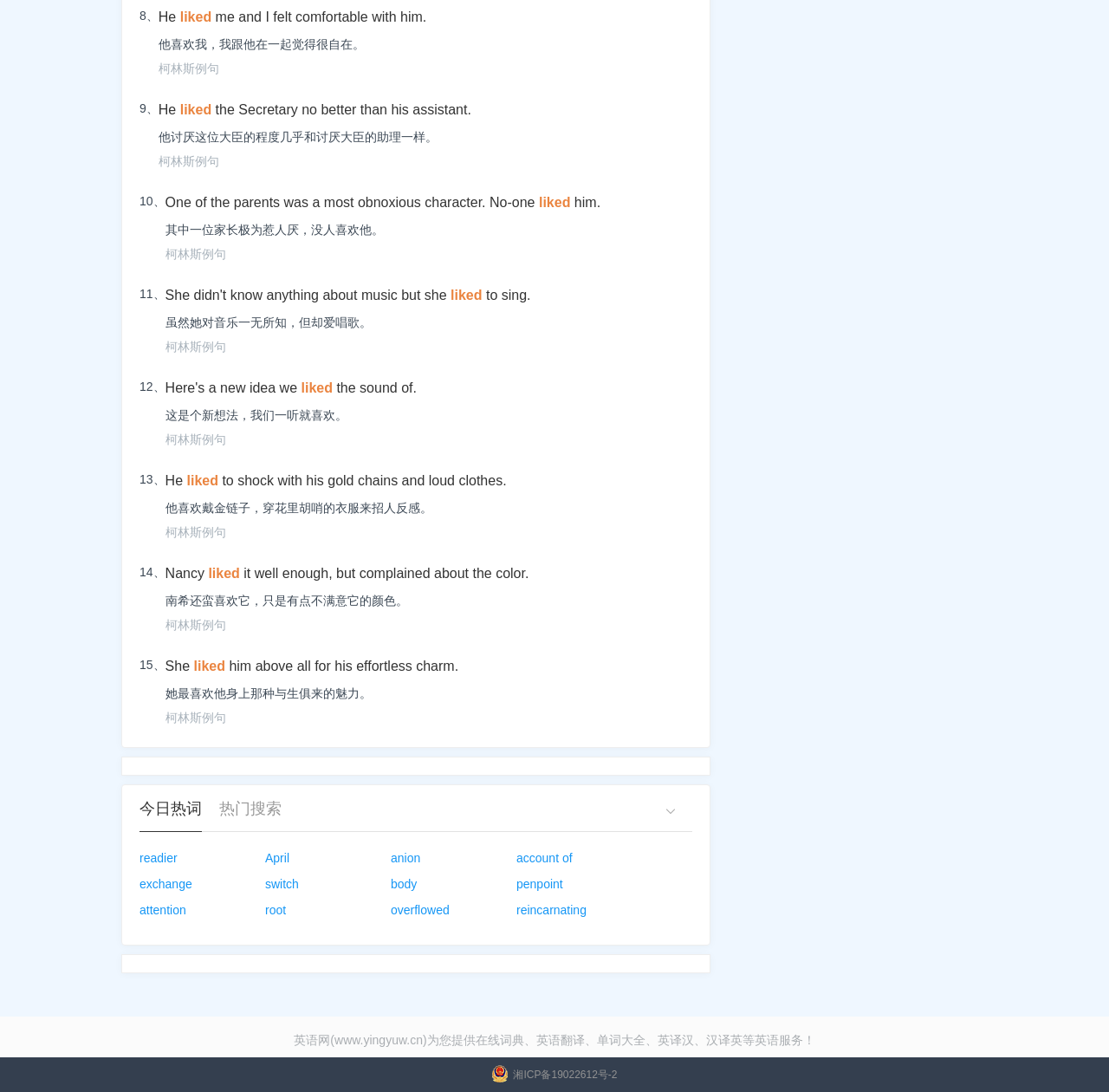Identify and provide the bounding box for the element described by: "account of".

[0.466, 0.779, 0.516, 0.792]